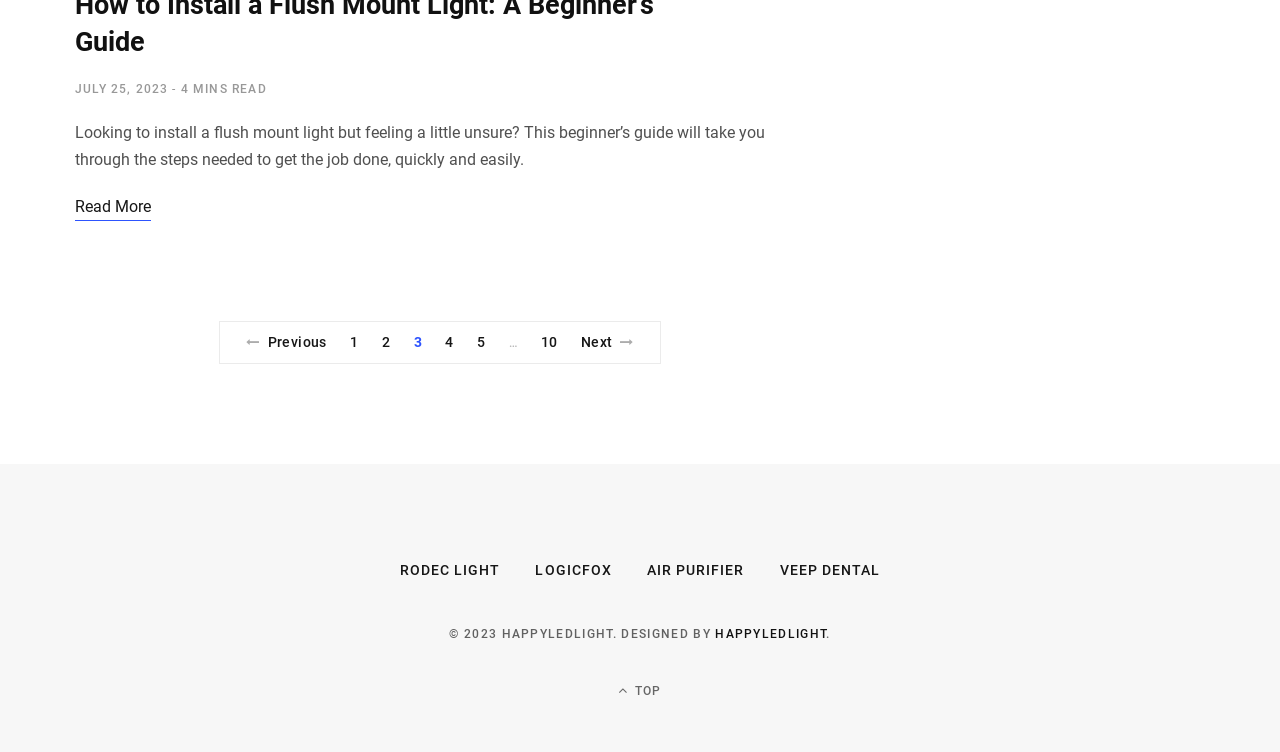Give a succinct answer to this question in a single word or phrase: 
How many pages are there in the article?

At least 10